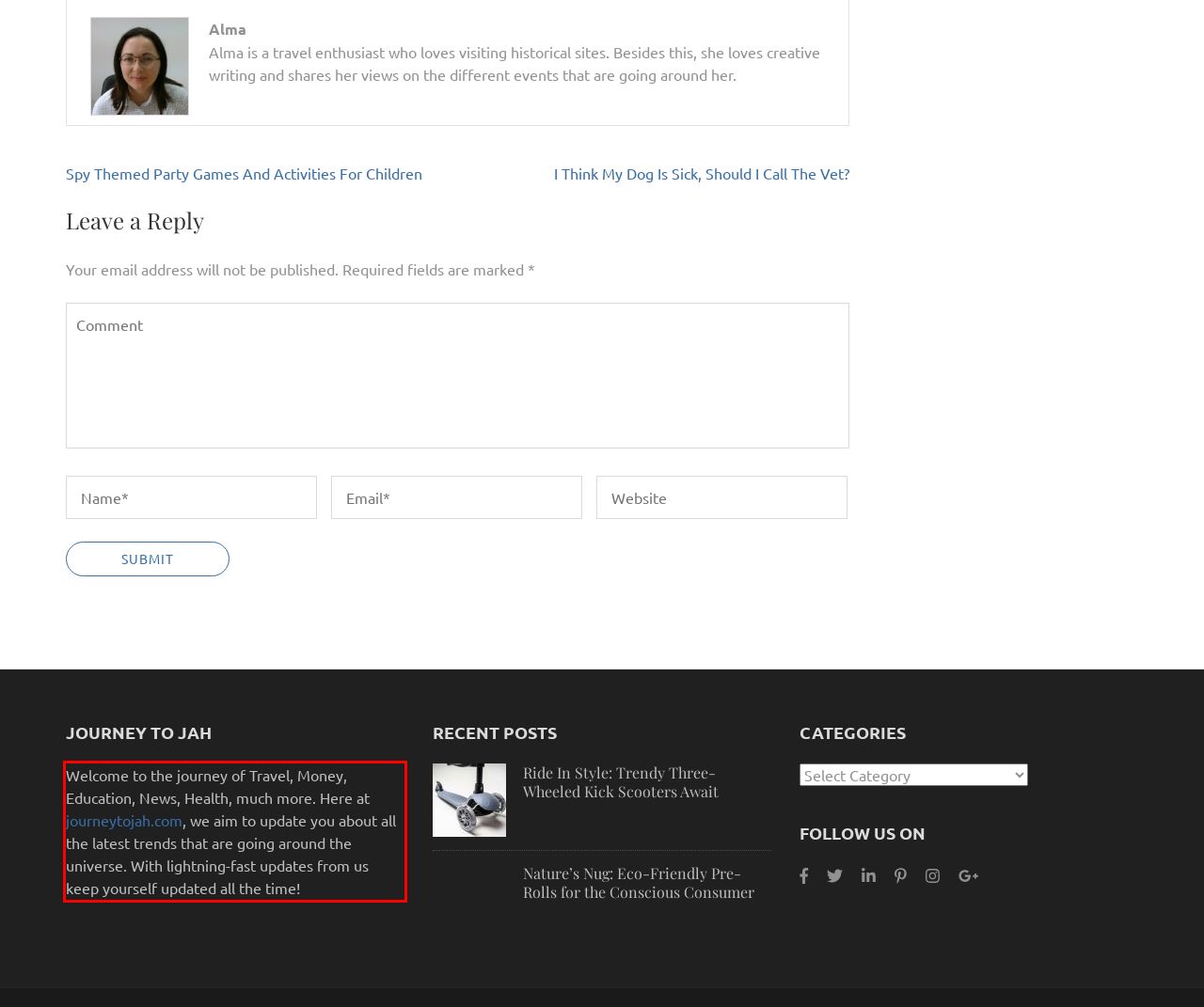Identify the text inside the red bounding box on the provided webpage screenshot by performing OCR.

Welcome to the journey of Travel, Money, Education, News, Health, much more. Here at journeytojah.com, we aim to update you about all the latest trends that are going around the universe. With lightning-fast updates from us keep yourself updated all the time!